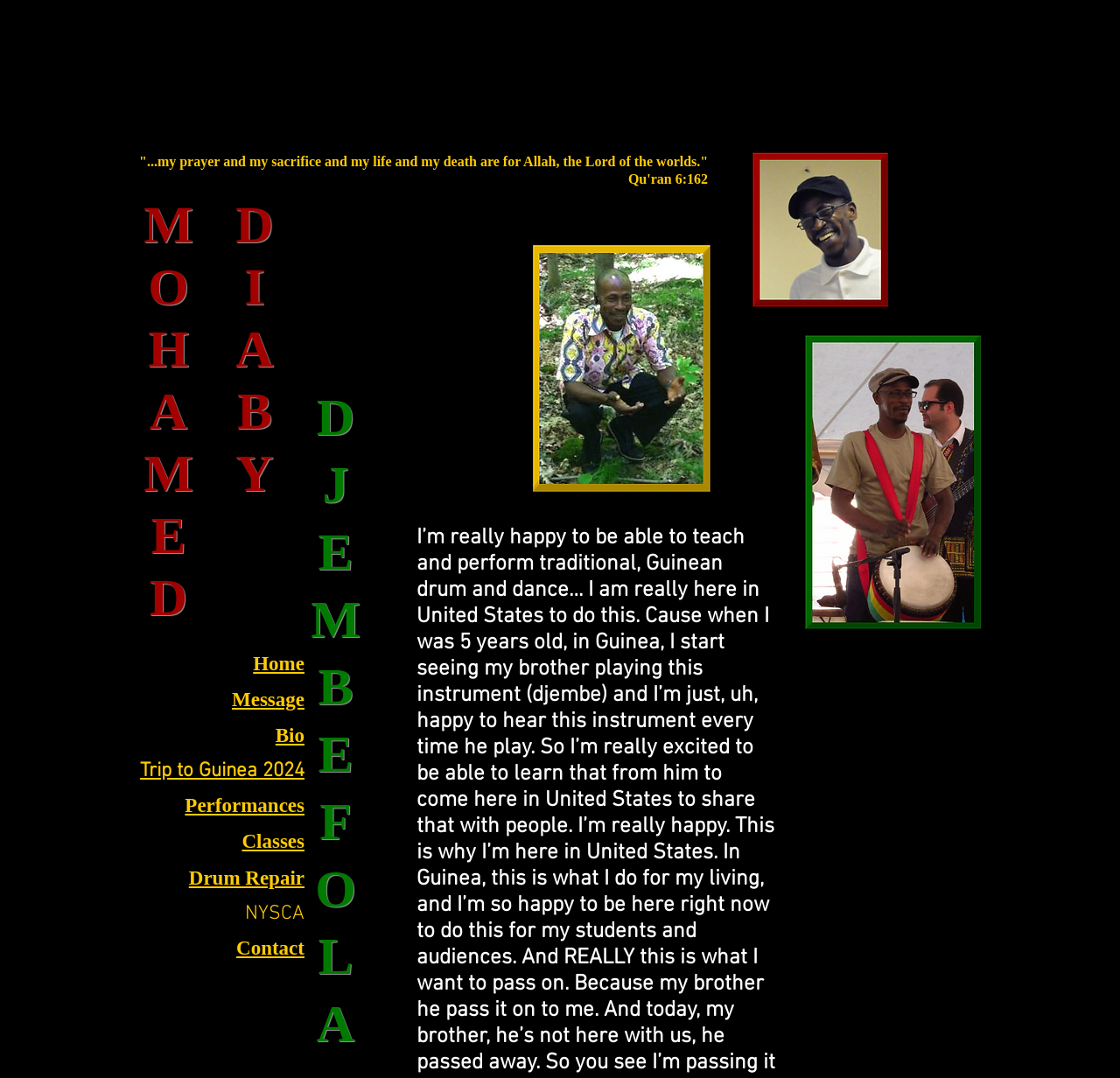Identify the bounding box coordinates for the UI element that matches this description: "Trip to Guinea 2024".

[0.125, 0.704, 0.272, 0.727]